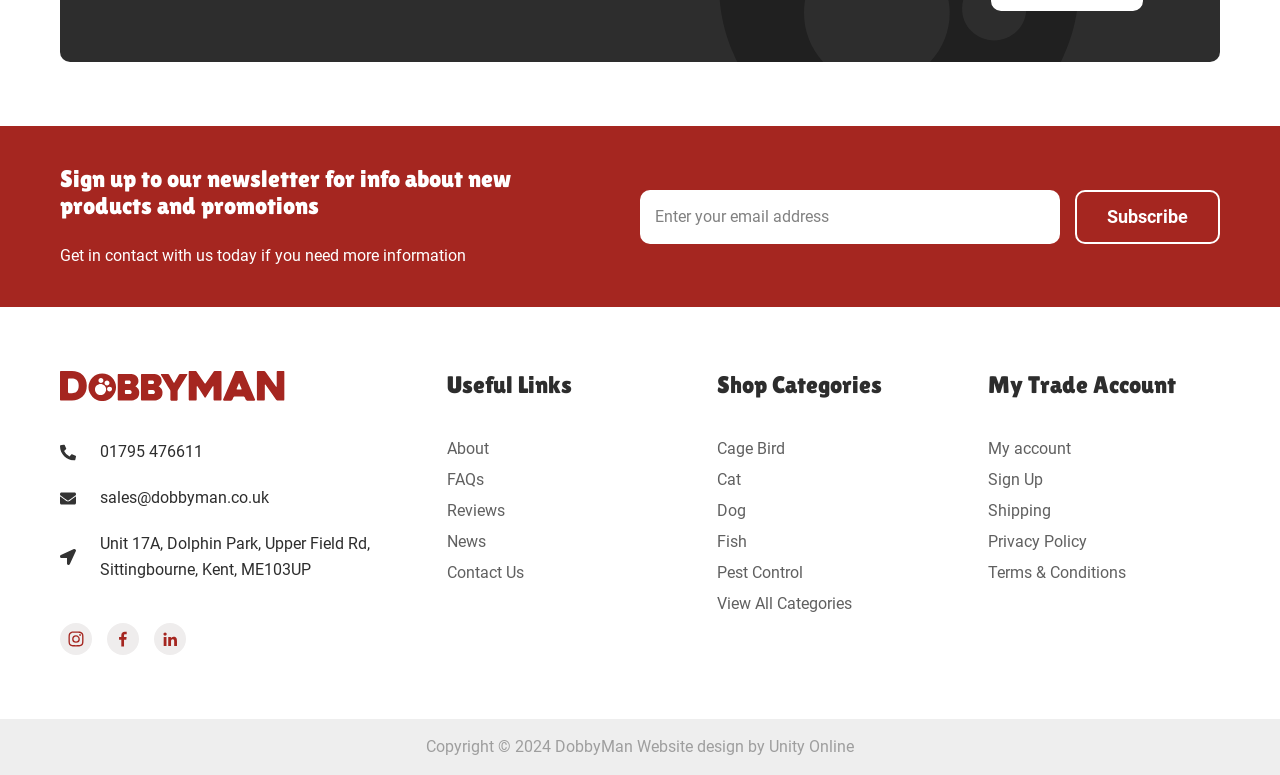Pinpoint the bounding box coordinates of the clickable area necessary to execute the following instruction: "View Screen Industry Research and Training Centre". The coordinates should be given as four float numbers between 0 and 1, namely [left, top, right, bottom].

None